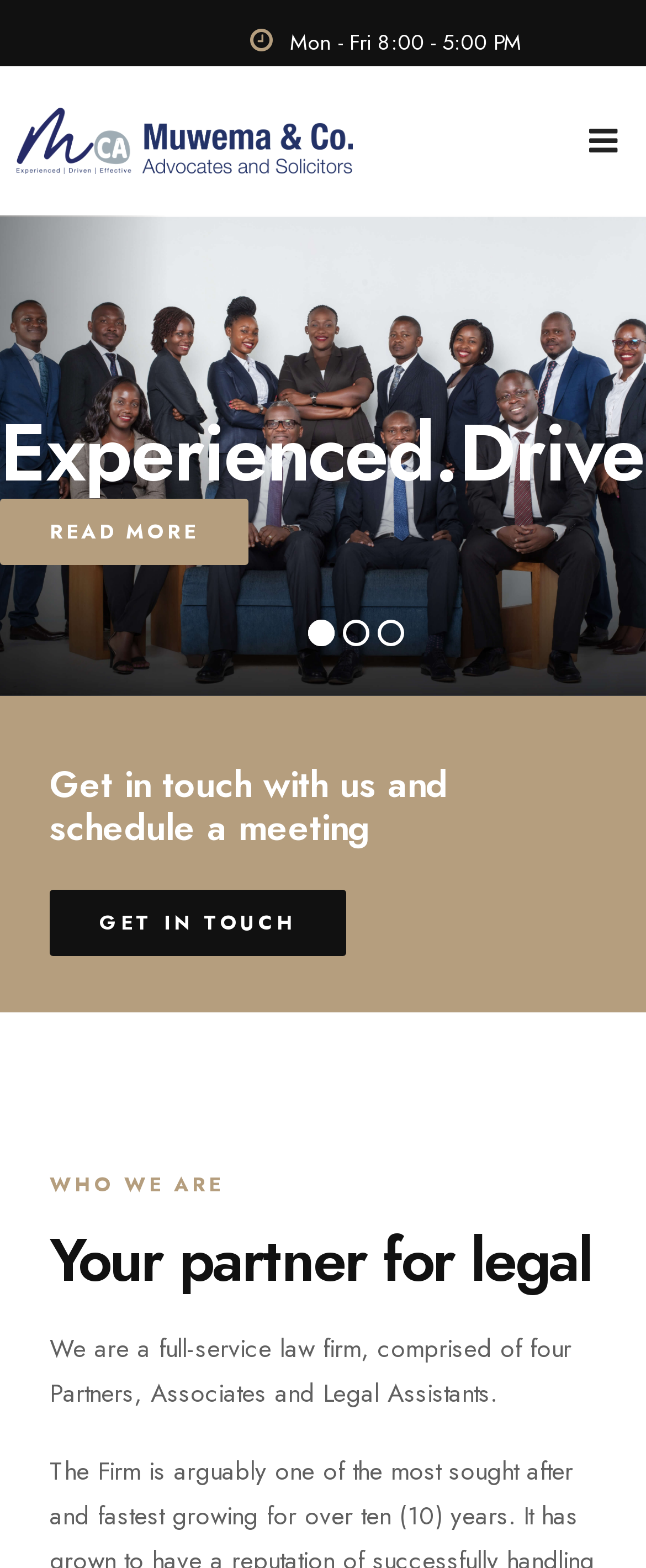Determine the bounding box coordinates of the clickable element necessary to fulfill the instruction: "Read more about the law firm". Provide the coordinates as four float numbers within the 0 to 1 range, i.e., [left, top, right, bottom].

[0.0, 0.274, 0.385, 0.317]